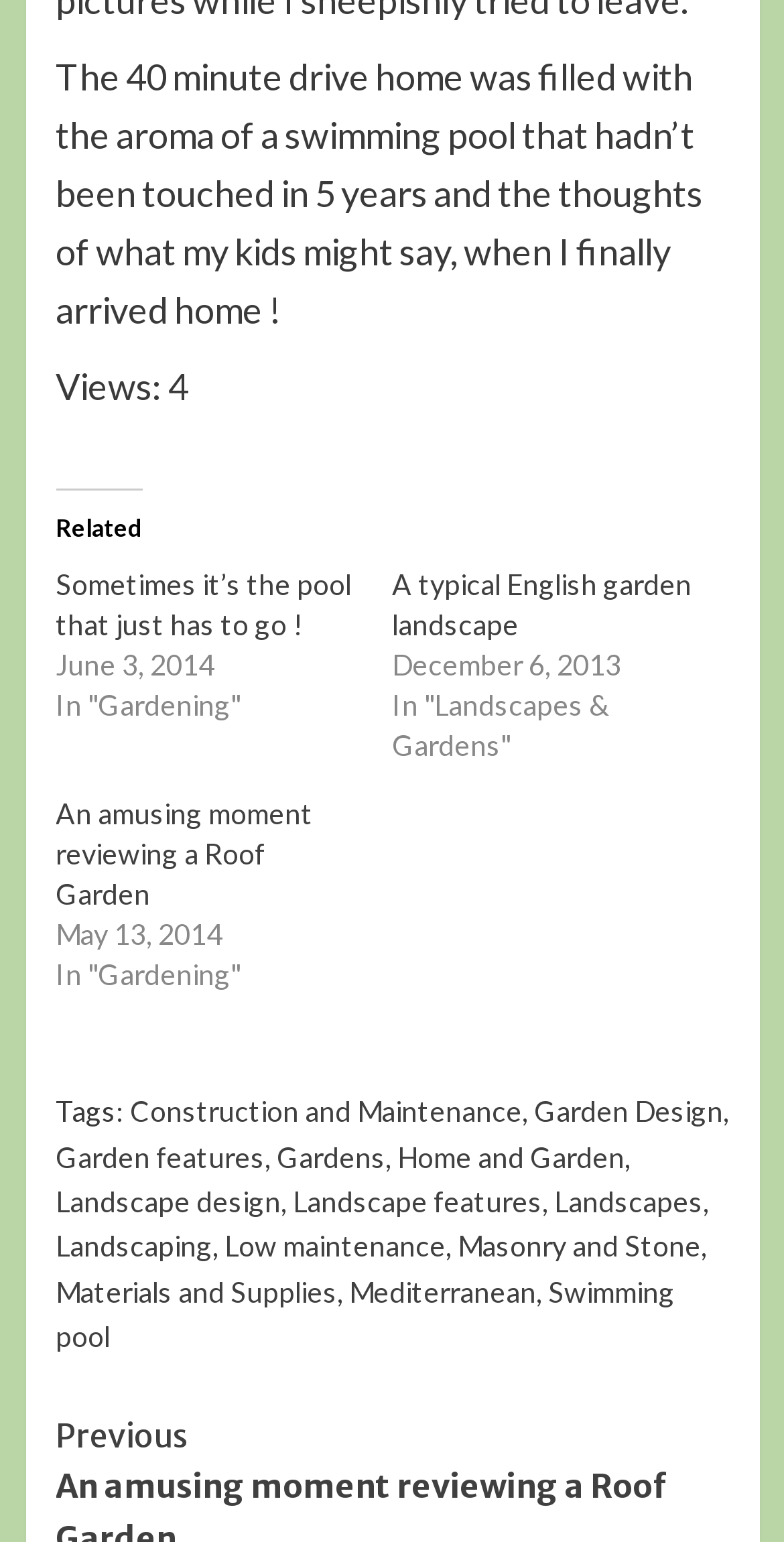What is the topic of the blog post?
Observe the image and answer the question with a one-word or short phrase response.

Swimming pool